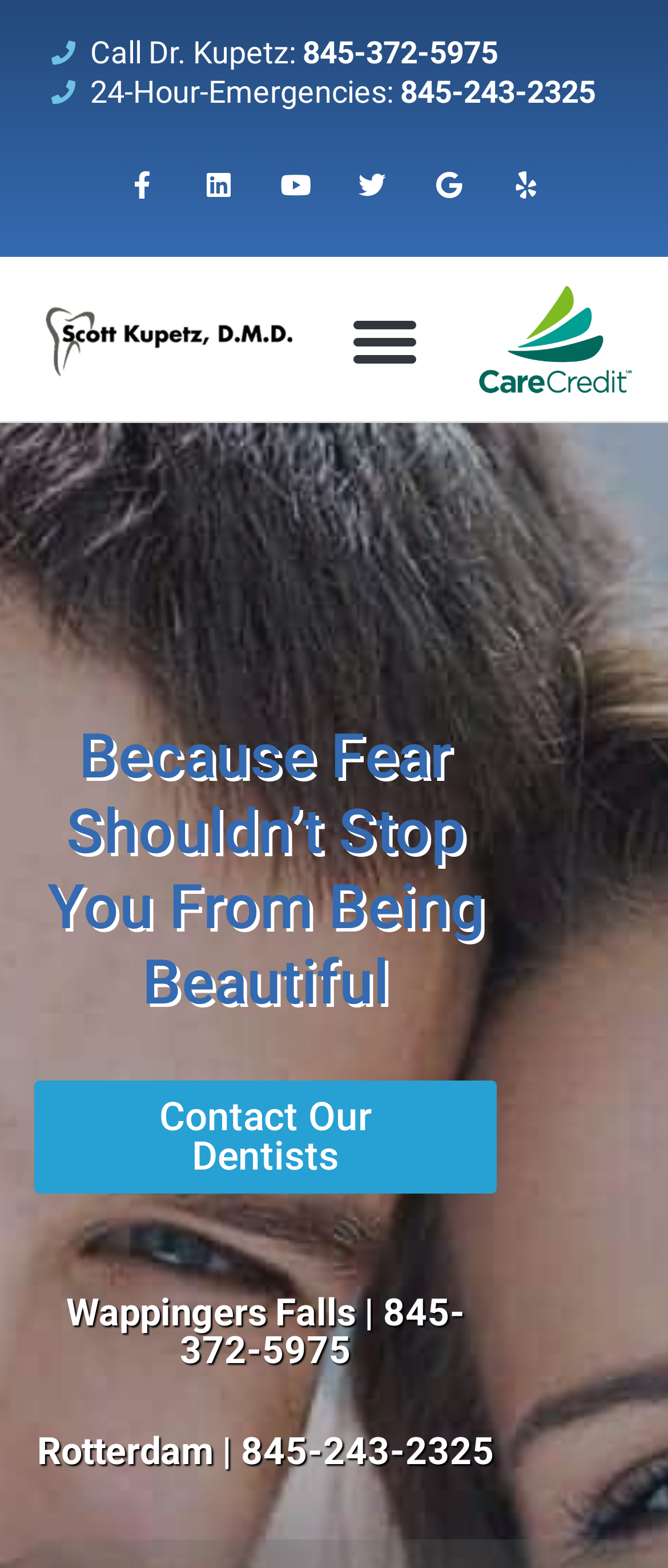Identify the bounding box coordinates for the UI element described as: "Contact Our Dentists". The coordinates should be provided as four floats between 0 and 1: [left, top, right, bottom].

[0.051, 0.689, 0.744, 0.761]